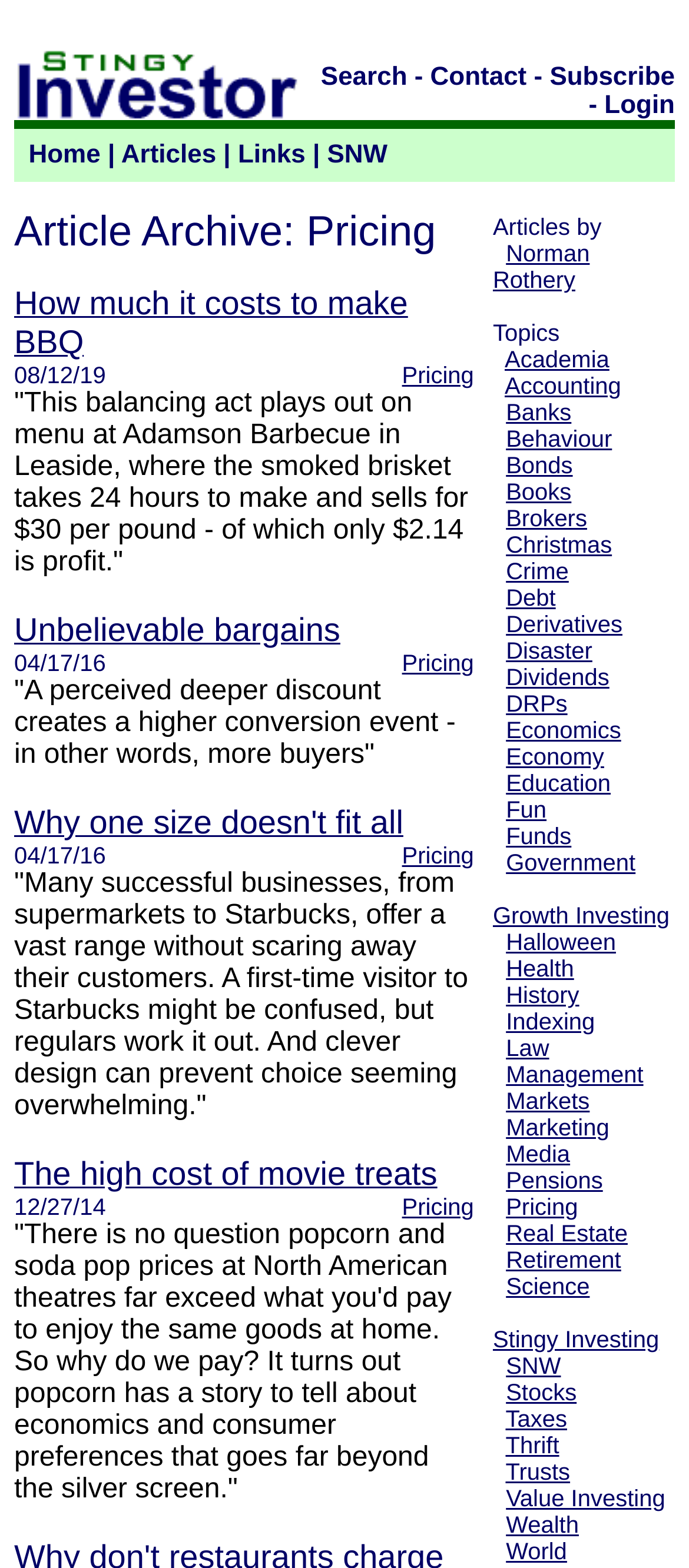By analyzing the image, answer the following question with a detailed response: What is the purpose of the search function on the top-right corner?

The purpose of the search function on the top-right corner can be inferred by its location and the fact that it is a search bar, which is typically used to search the content of a website.